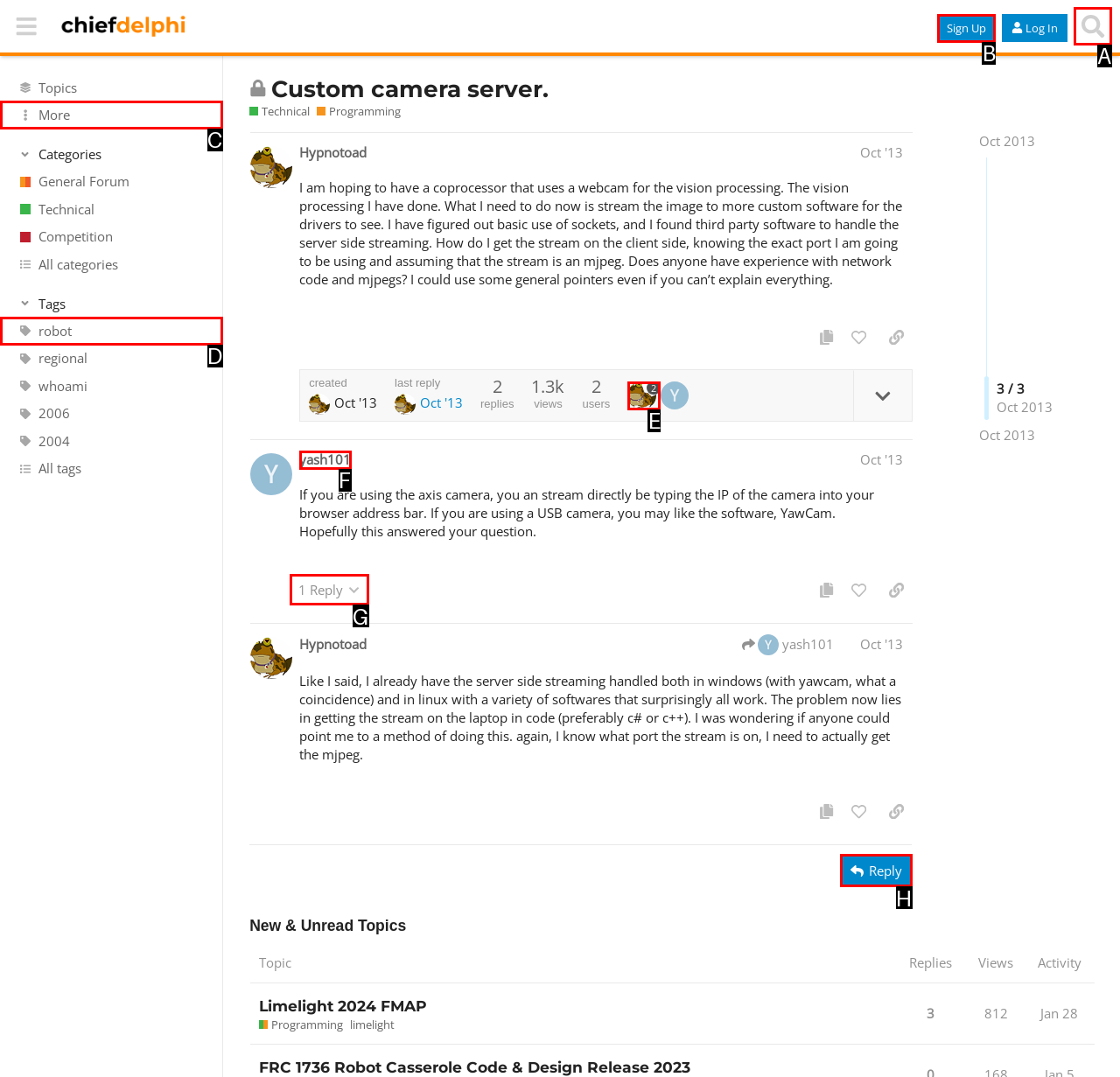Which UI element should be clicked to perform the following task: Click the 'Sign Up' button? Answer with the corresponding letter from the choices.

B